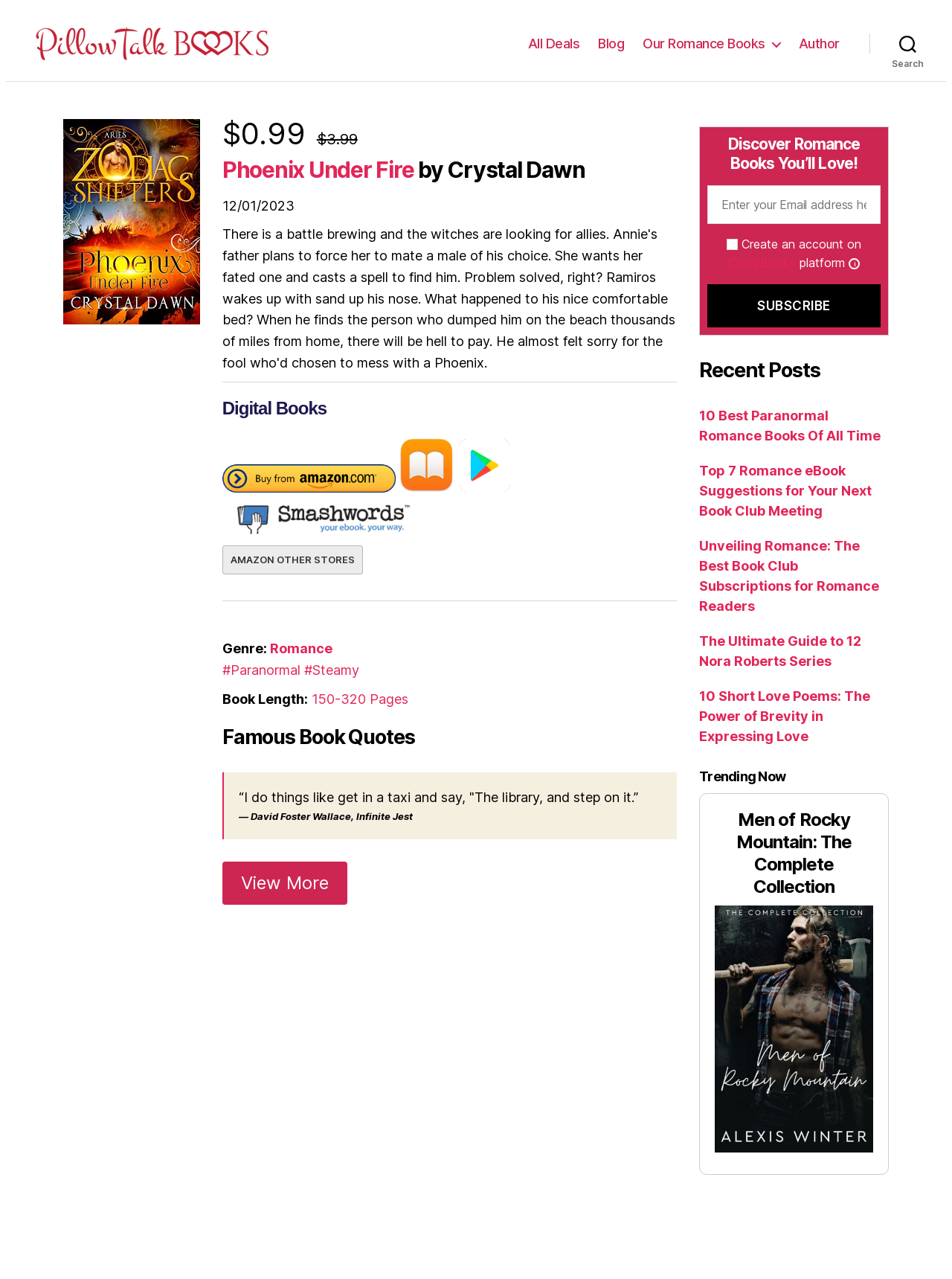Please identify the bounding box coordinates of the clickable area that will allow you to execute the instruction: "Subscribe to the newsletter".

[0.743, 0.222, 0.925, 0.256]